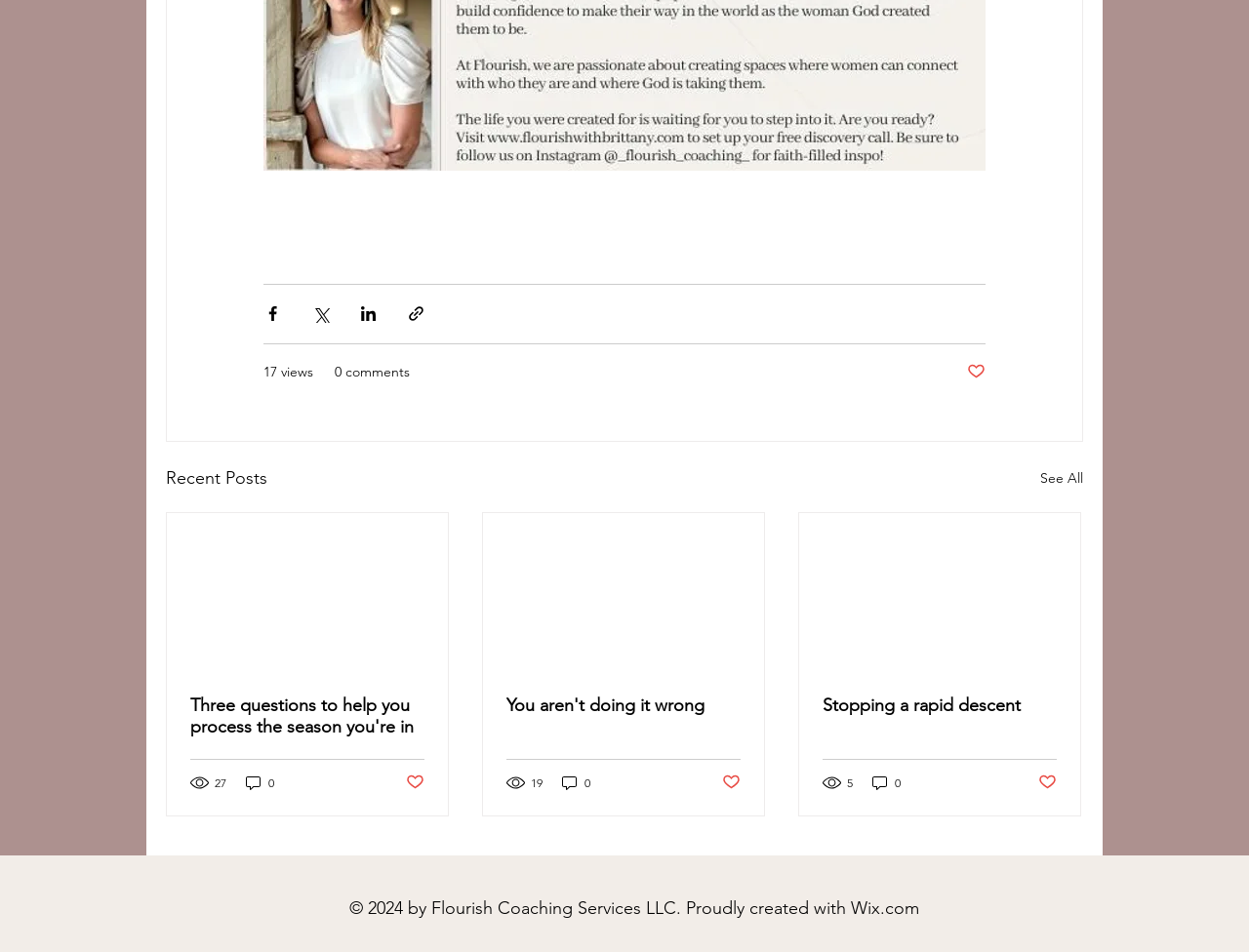Identify the bounding box coordinates of the clickable section necessary to follow the following instruction: "Like the post". The coordinates should be presented as four float numbers from 0 to 1, i.e., [left, top, right, bottom].

[0.774, 0.38, 0.789, 0.401]